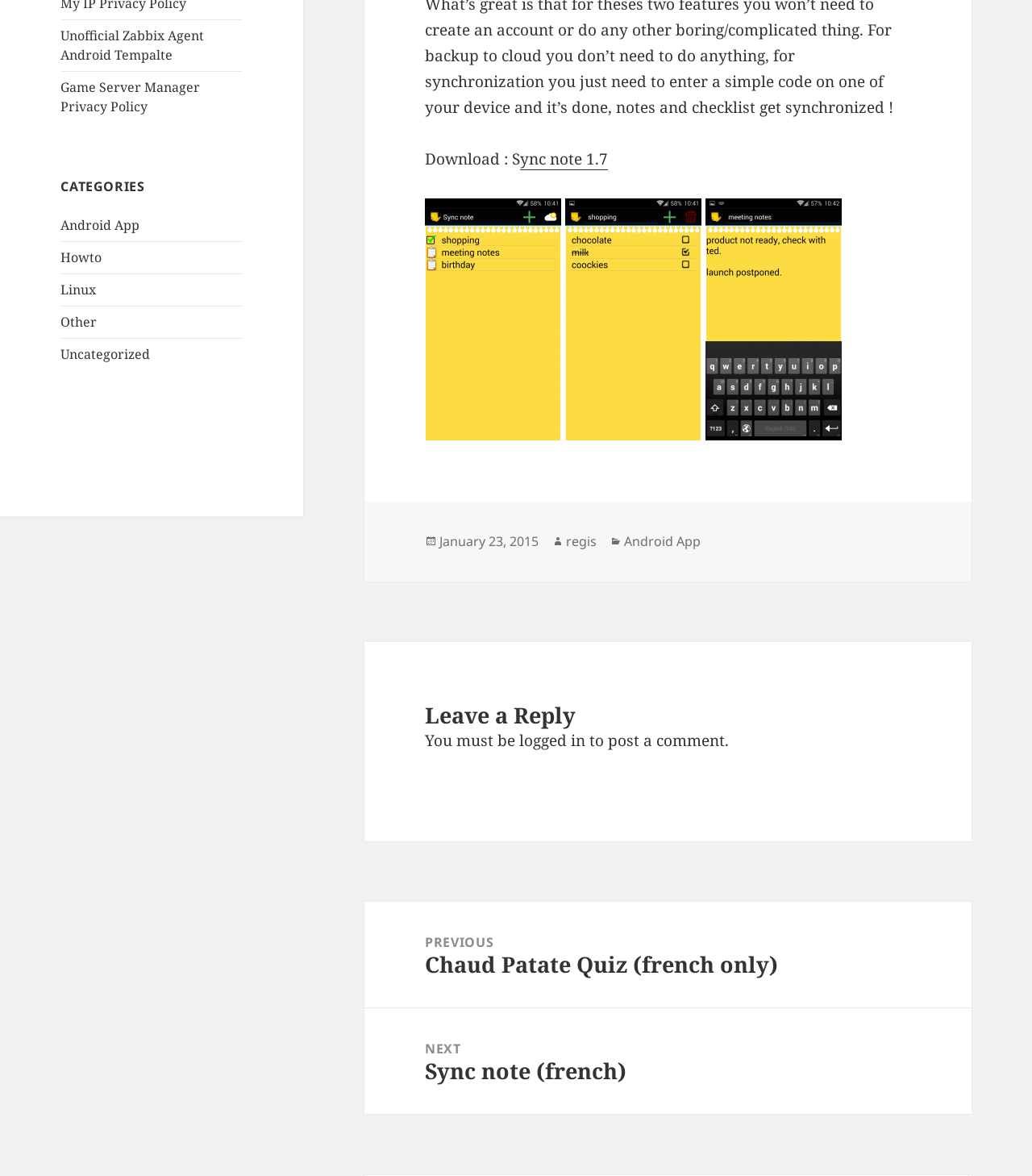Provide the bounding box coordinates for the UI element that is described as: "Android App".

[0.605, 0.453, 0.679, 0.469]